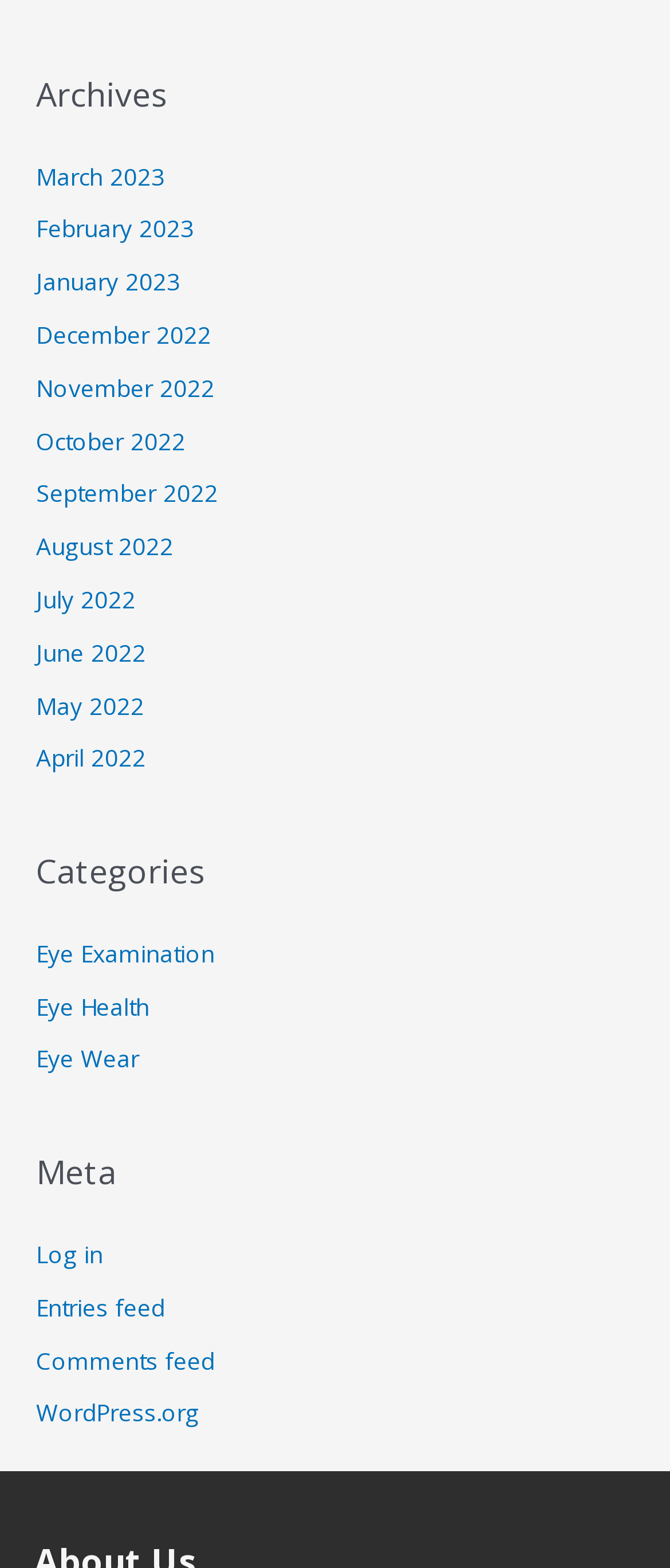Please respond to the question with a concise word or phrase:
What is the main category of archives?

Months